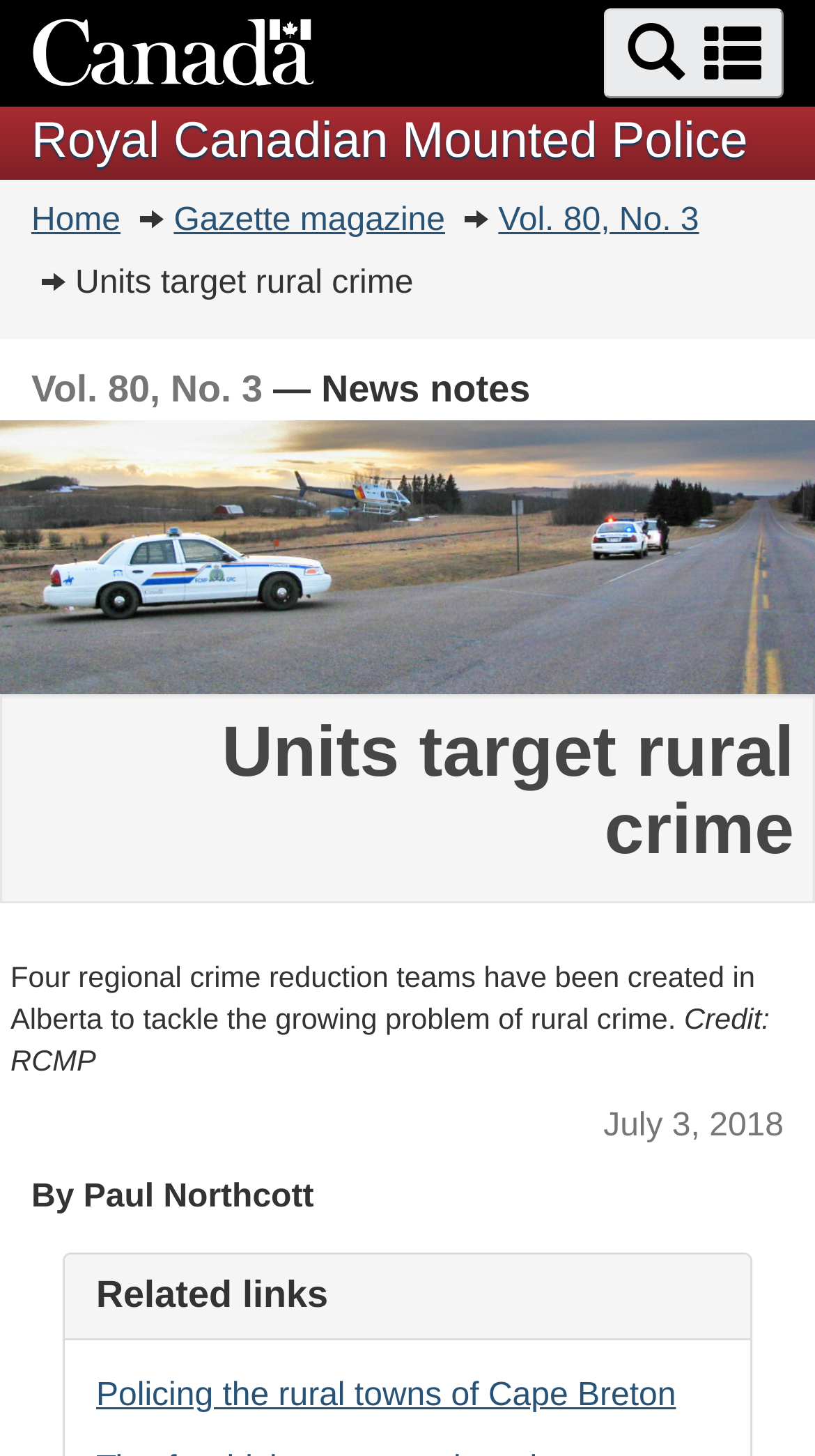Respond to the following query with just one word or a short phrase: 
What is the topic of the news article?

Rural crime